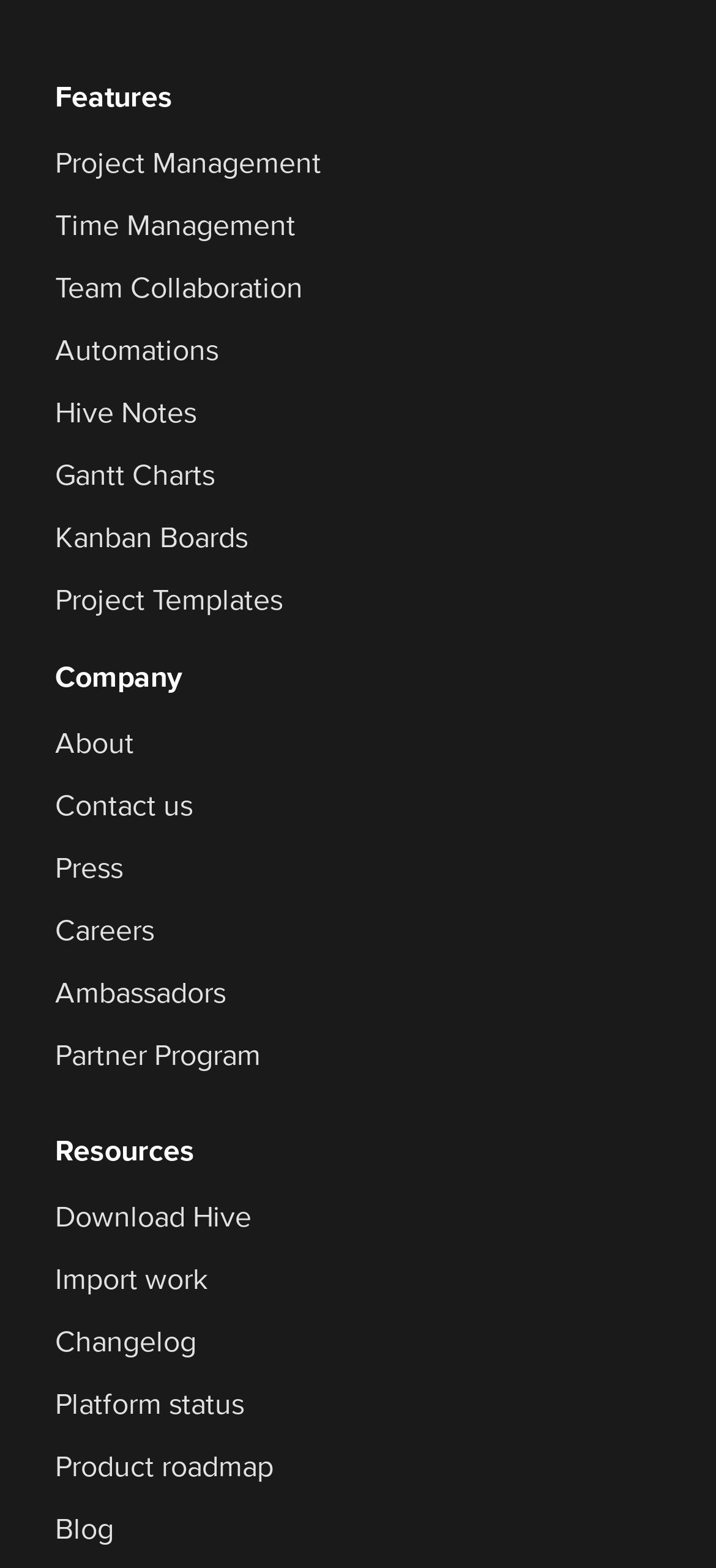Locate the bounding box coordinates of the element that should be clicked to execute the following instruction: "View project management features".

[0.077, 0.092, 0.474, 0.116]